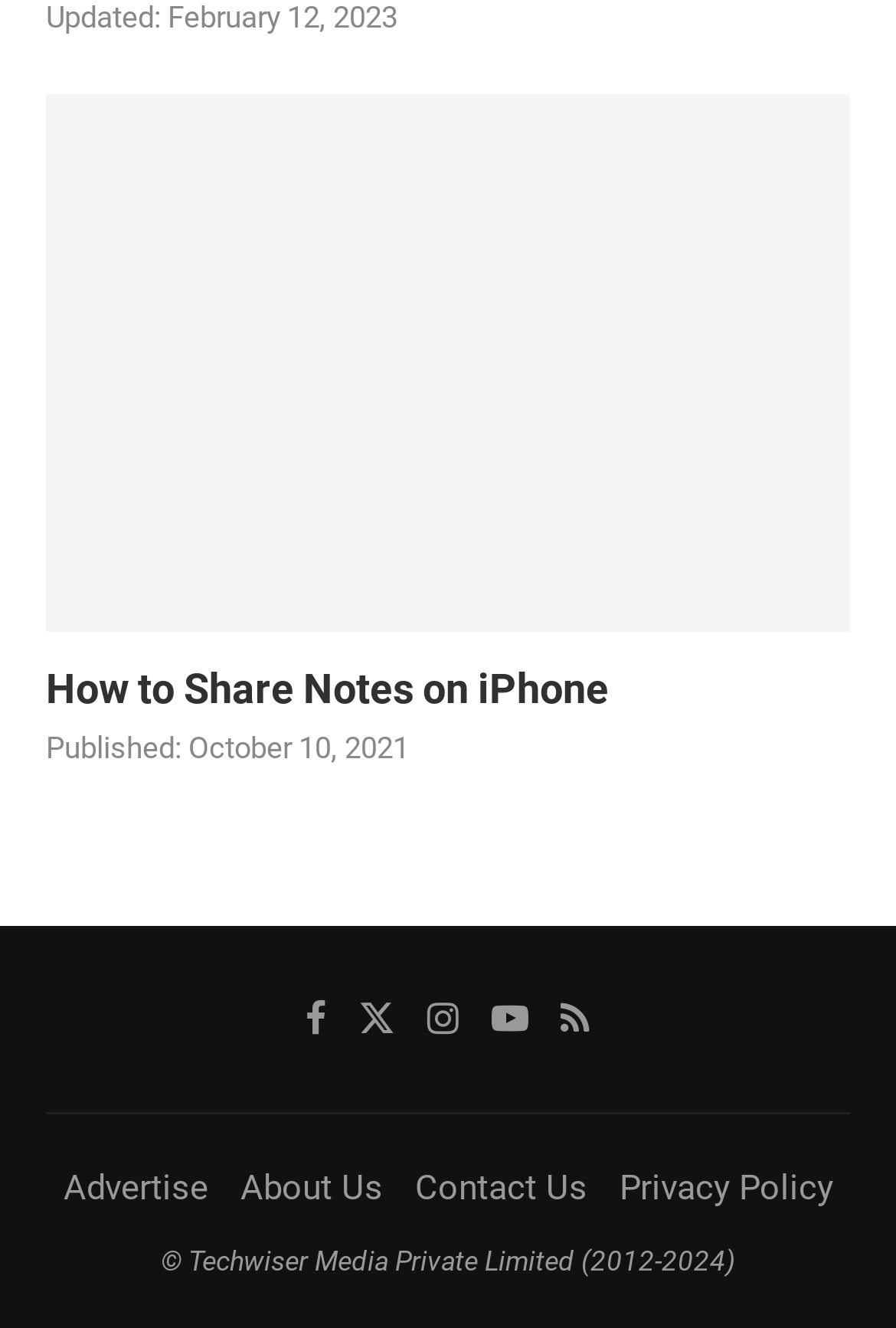Given the element description Privacy Policy, identify the bounding box coordinates for the UI element on the webpage screenshot. The format should be (top-left x, top-left y, bottom-right x, bottom-right y), with values between 0 and 1.

[0.691, 0.88, 0.929, 0.911]